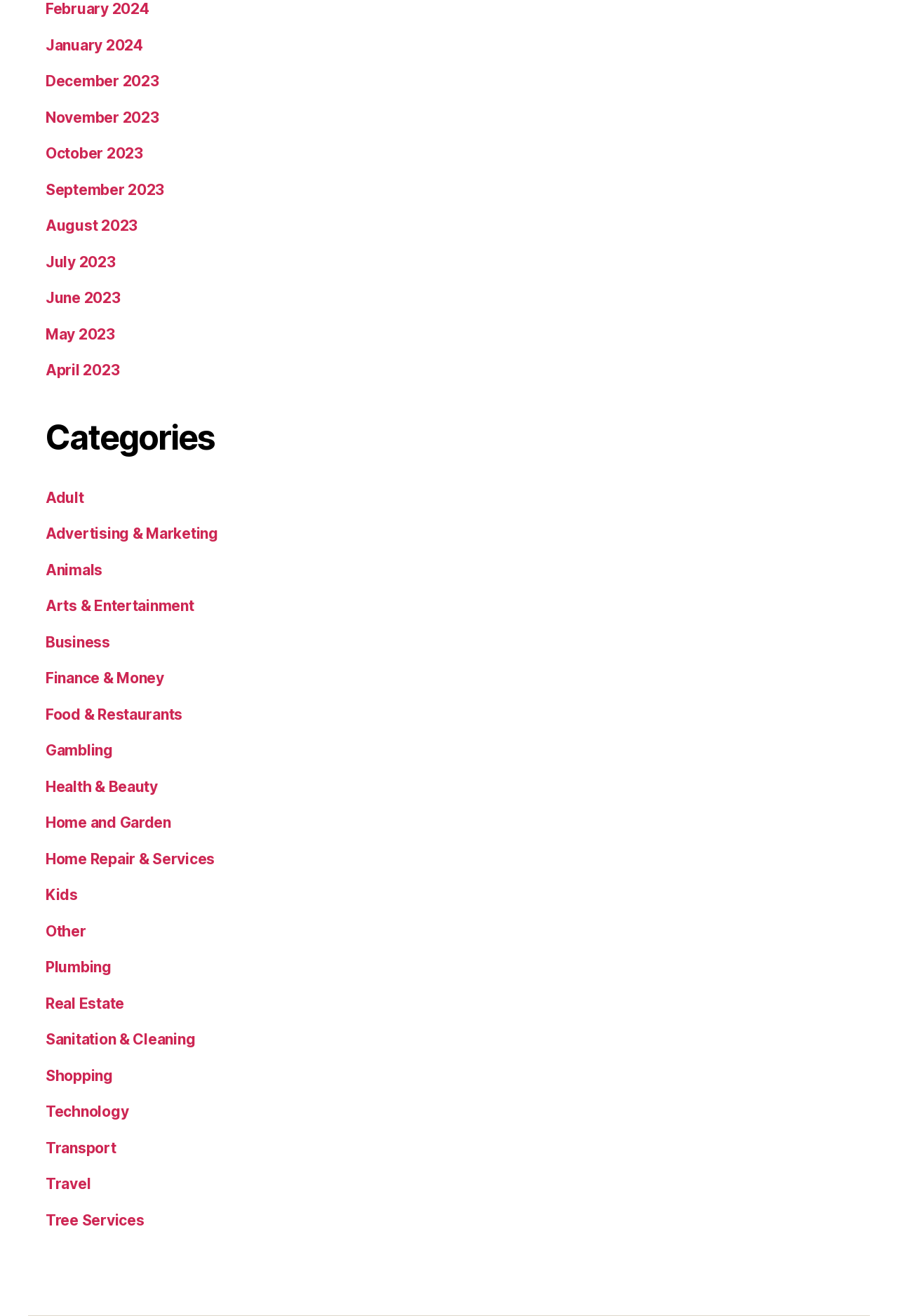Pinpoint the bounding box coordinates of the area that must be clicked to complete this instruction: "Explore Adult".

[0.051, 0.371, 0.093, 0.385]